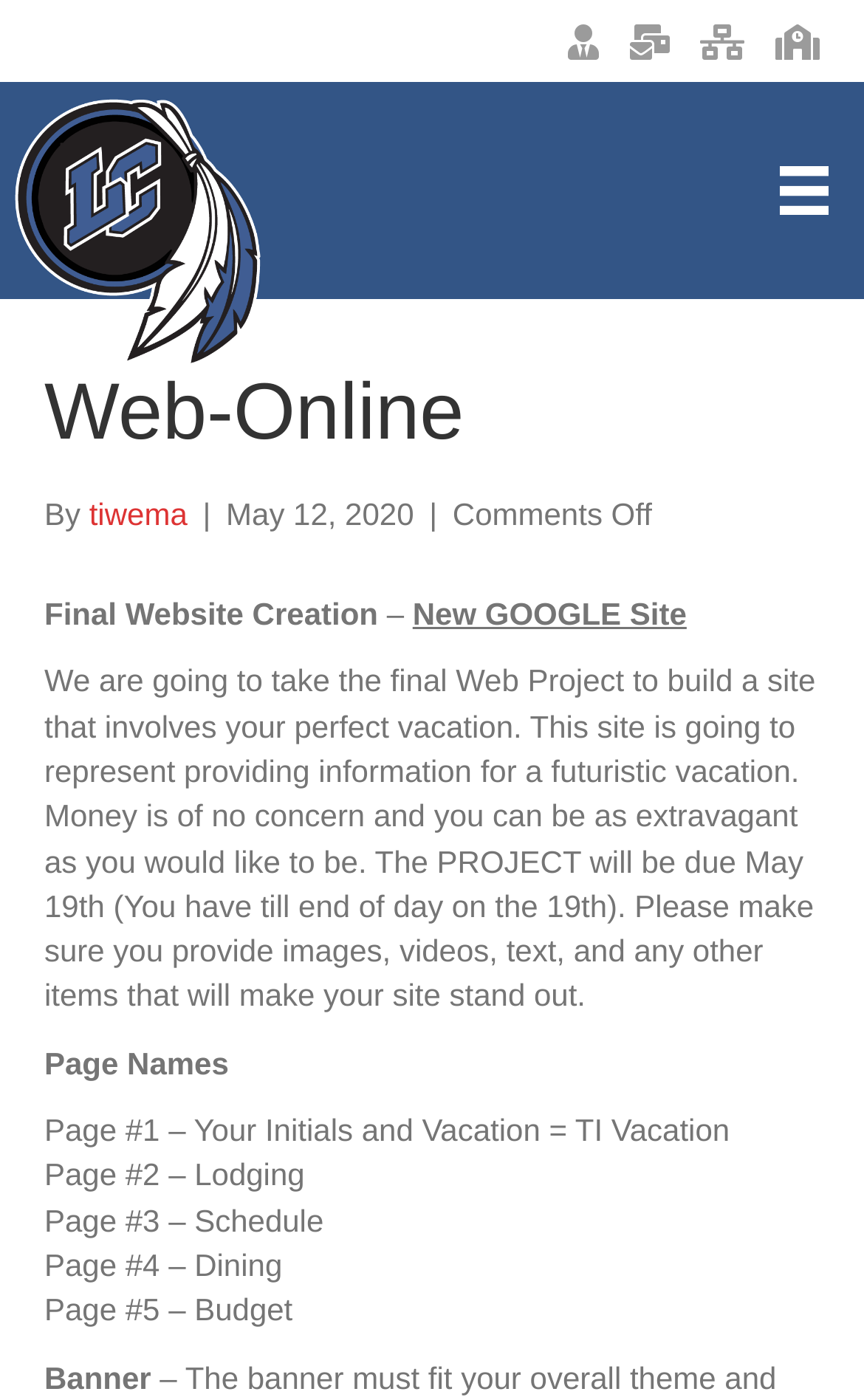What is the project about?
Please use the image to provide an in-depth answer to the question.

The project description is provided in the main content section of the webpage, which states that the project is about building a website that represents a futuristic vacation, where money is no concern and one can be as extravagant as they want.